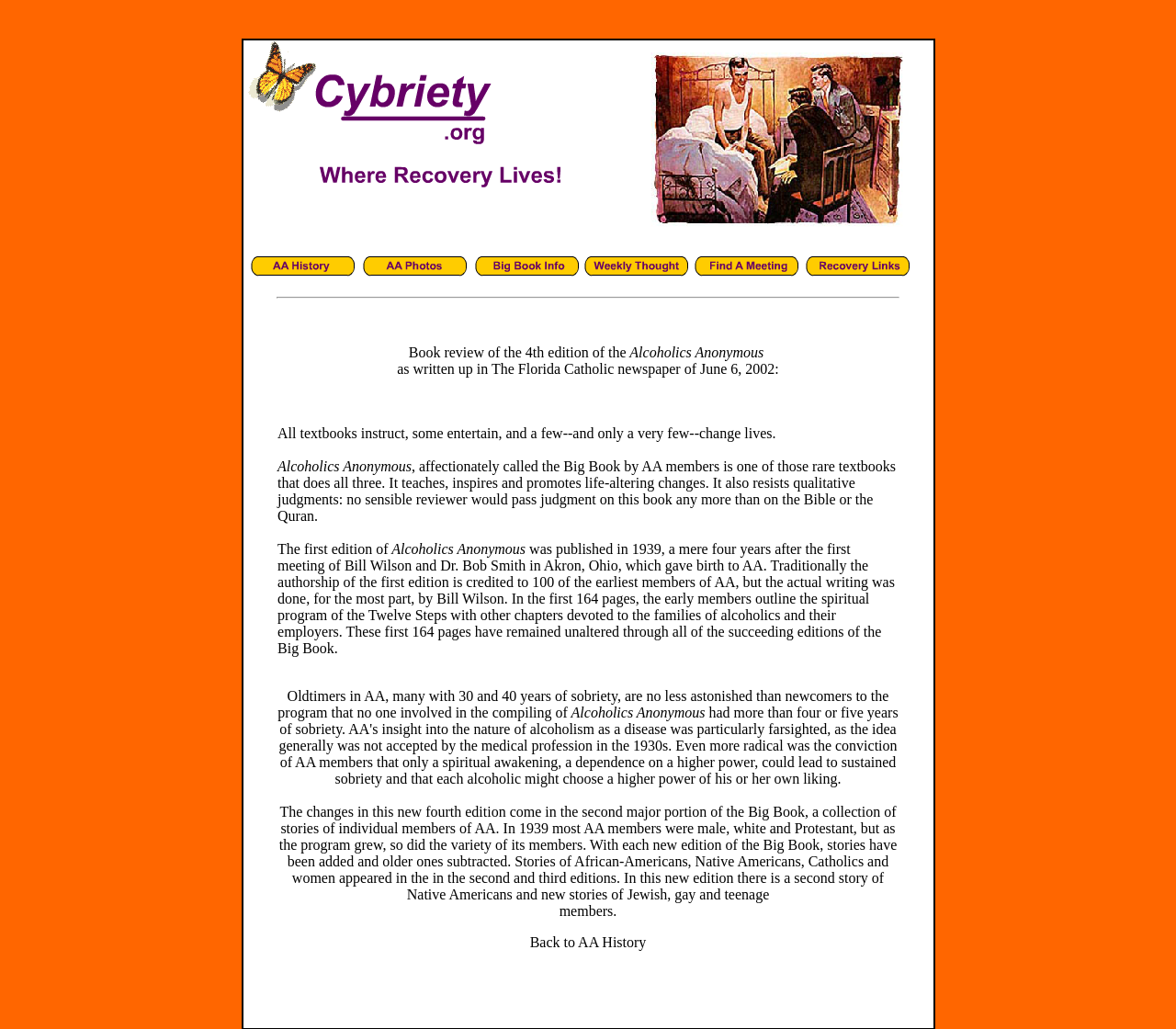Based on the element description Back to AA History, identify the bounding box coordinates for the UI element. The coordinates should be in the format (top-left x, top-left y, bottom-right x, bottom-right y) and within the 0 to 1 range.

[0.451, 0.908, 0.549, 0.923]